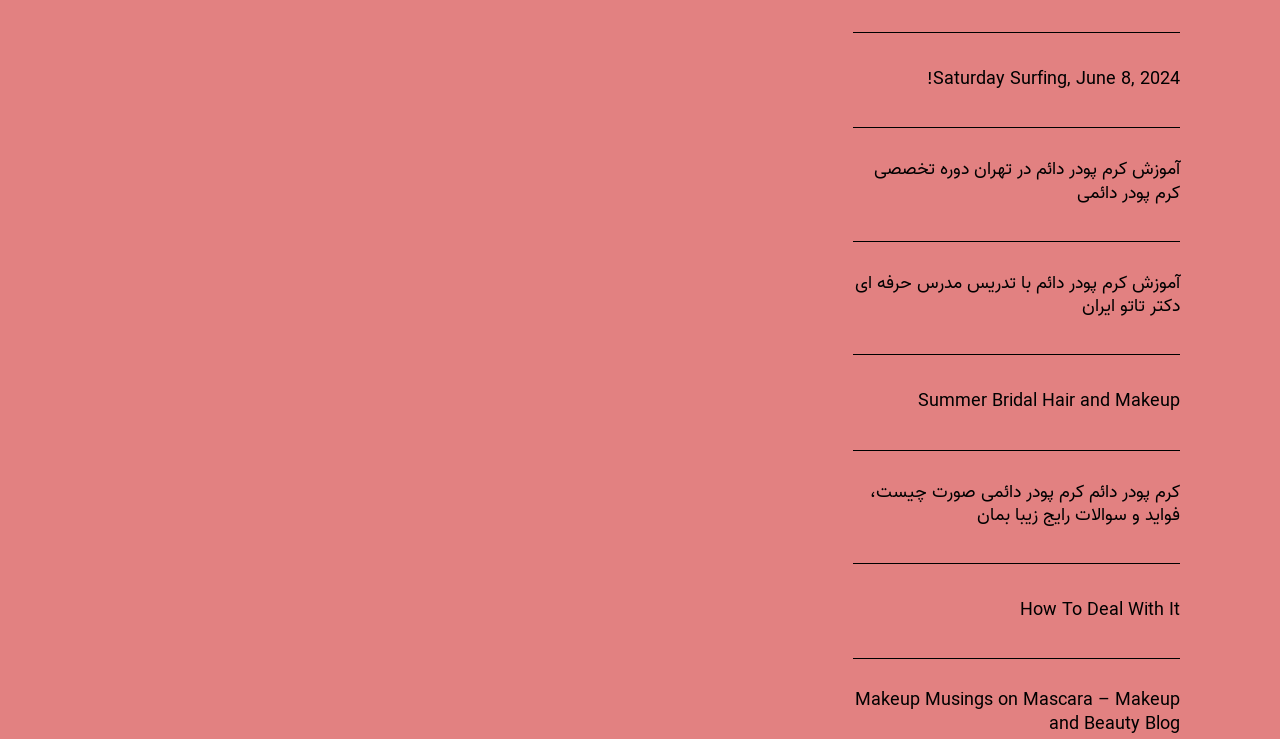Please provide a one-word or phrase answer to the question: 
How many links are there on the webpage?

8